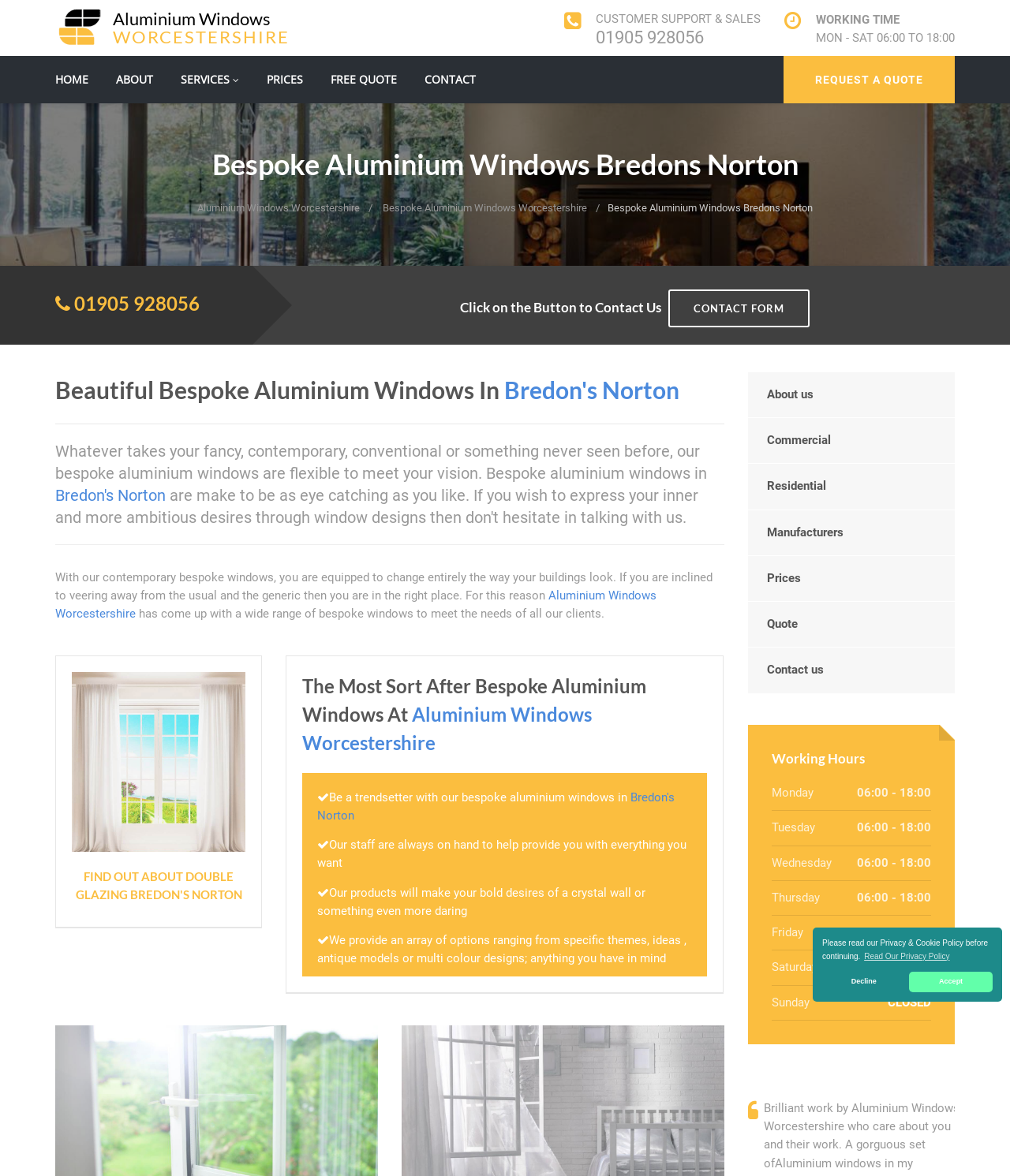What are the working hours of the company?
Answer the question in as much detail as possible.

I found the working hours by looking at the top-right section of the webpage, where it says 'WORKING TIME' and below it, there is a static text with the working hours 'MON - SAT 06:00 TO 18:00'.